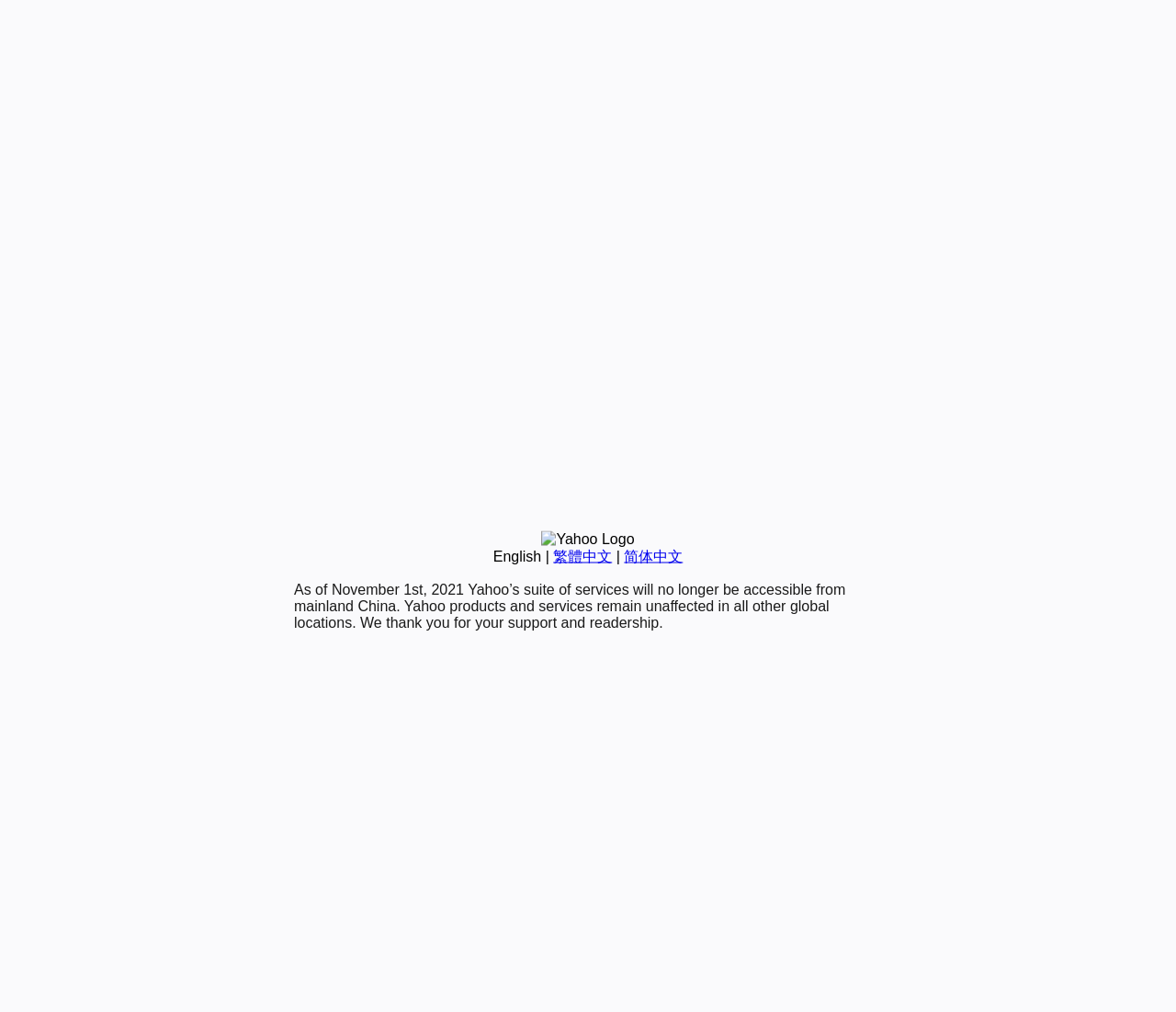Give the bounding box coordinates for this UI element: "简体中文". The coordinates should be four float numbers between 0 and 1, arranged as [left, top, right, bottom].

[0.531, 0.542, 0.581, 0.557]